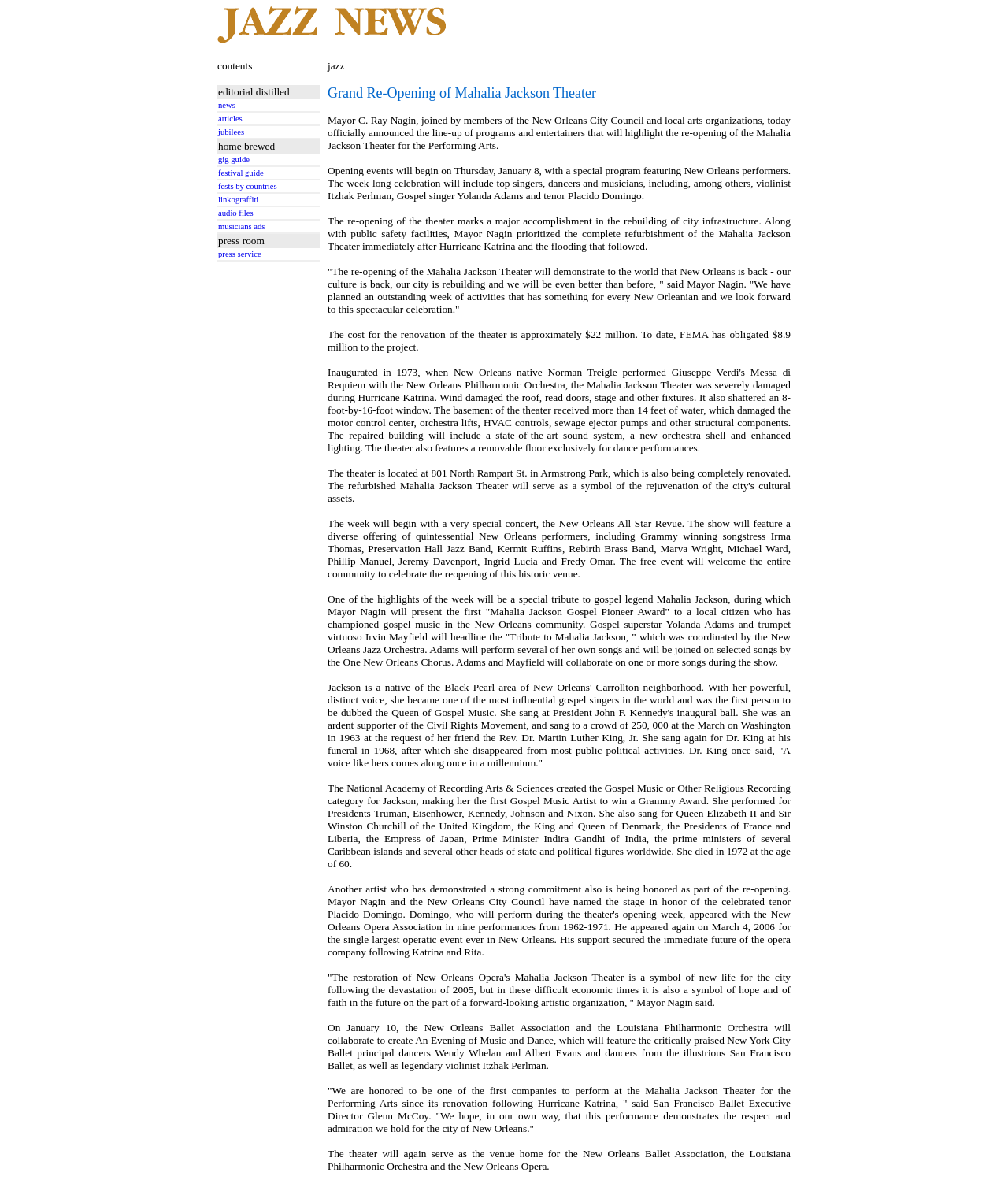Who is the mayor mentioned in the article?
Please respond to the question with a detailed and informative answer.

The mayor mentioned in the article is Mayor C. Ray Nagin, who is quoted in the article as saying 'The re-opening of the Mahalia Jackson Theater will demonstrate to the world that New Orleans is back - our culture is back, our city is rebuilding and we will be even better than before, ''.